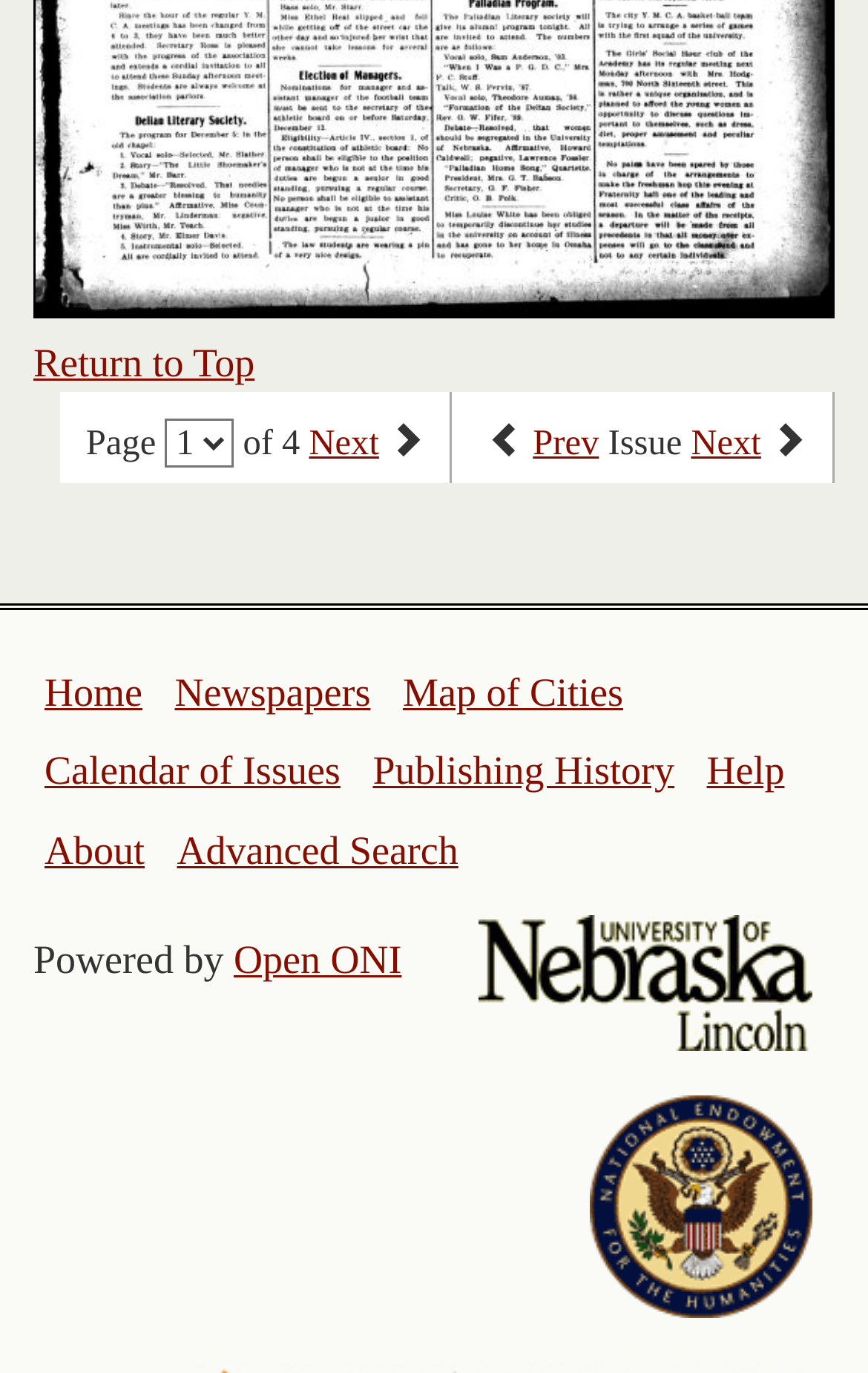Pinpoint the bounding box coordinates of the area that must be clicked to complete this instruction: "go to the next page".

[0.356, 0.308, 0.437, 0.338]